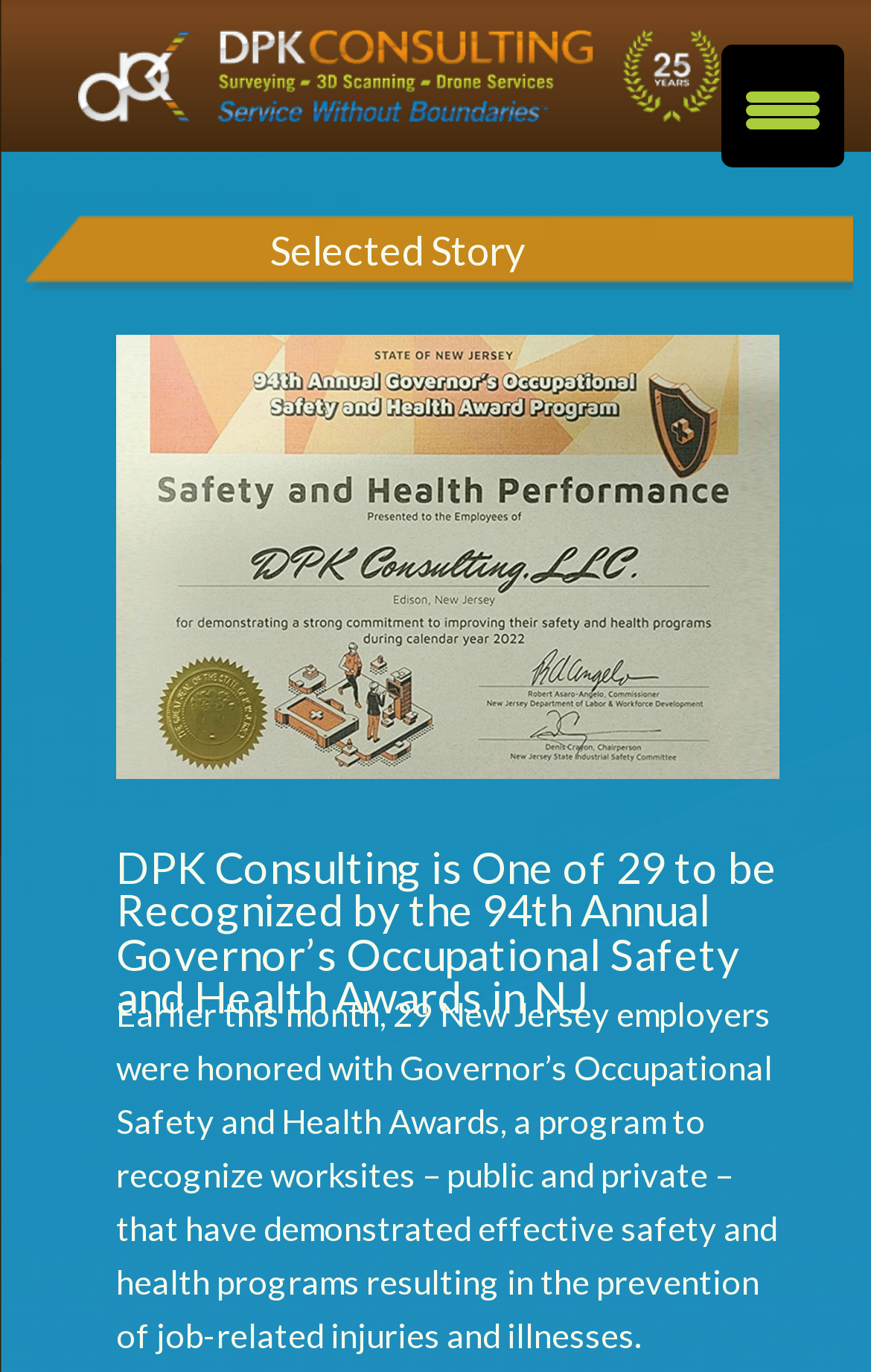Is the menu trigger button located at the top?
Provide a one-word or short-phrase answer based on the image.

Yes